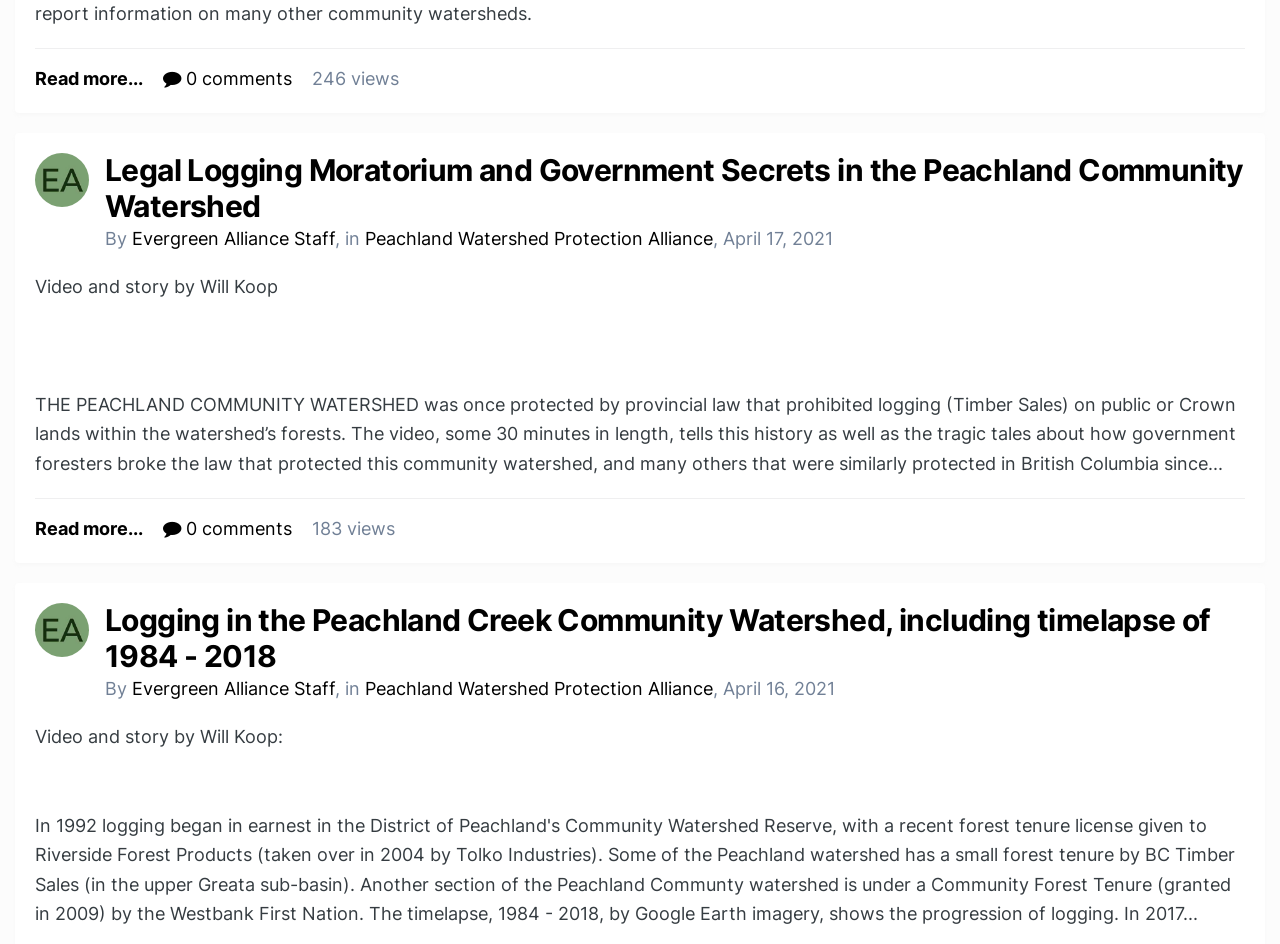Provide the bounding box coordinates for the UI element that is described as: "Claud".

None